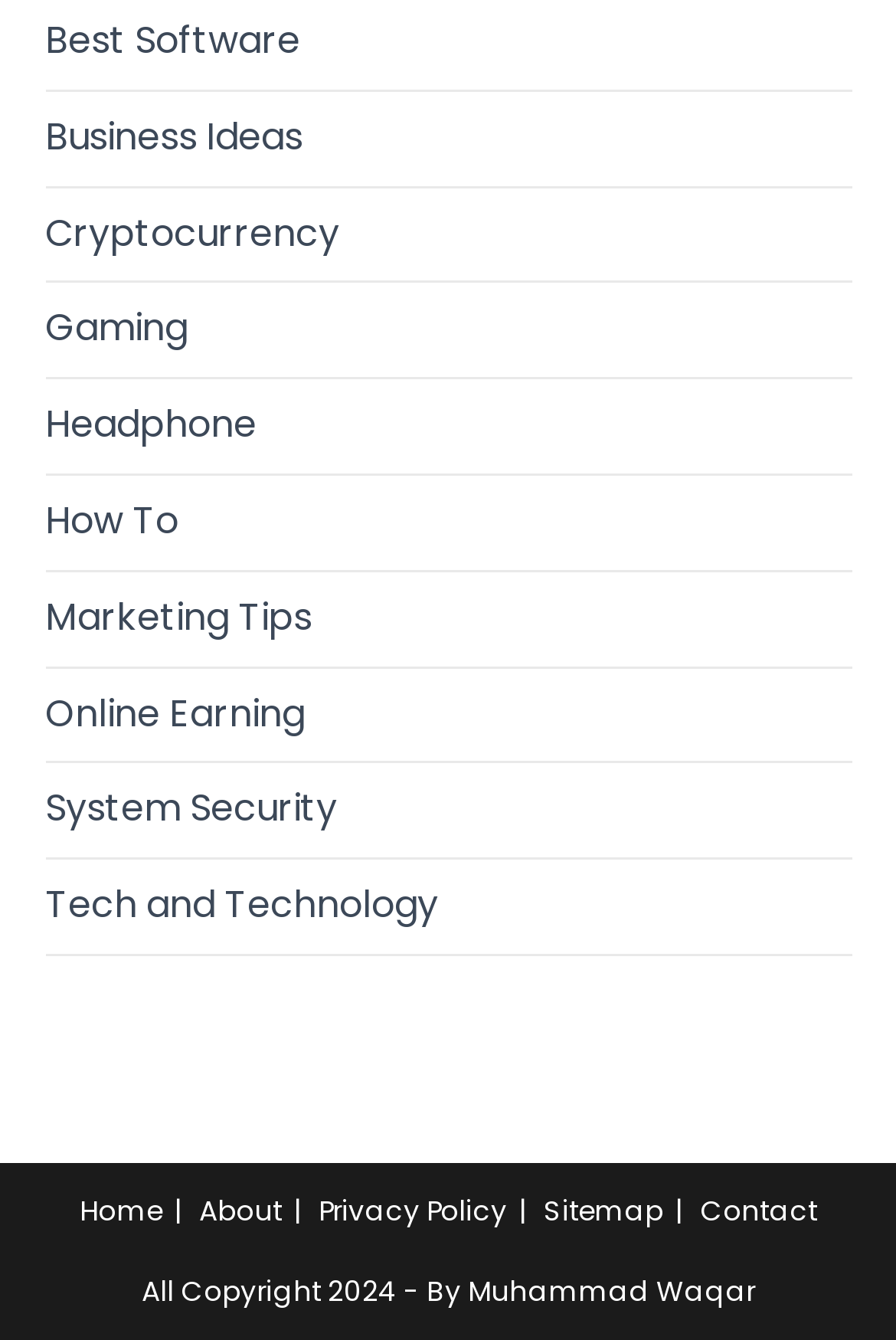Find the bounding box coordinates of the element you need to click on to perform this action: 'Go to About page'. The coordinates should be represented by four float values between 0 and 1, in the format [left, top, right, bottom].

[0.222, 0.888, 0.314, 0.918]